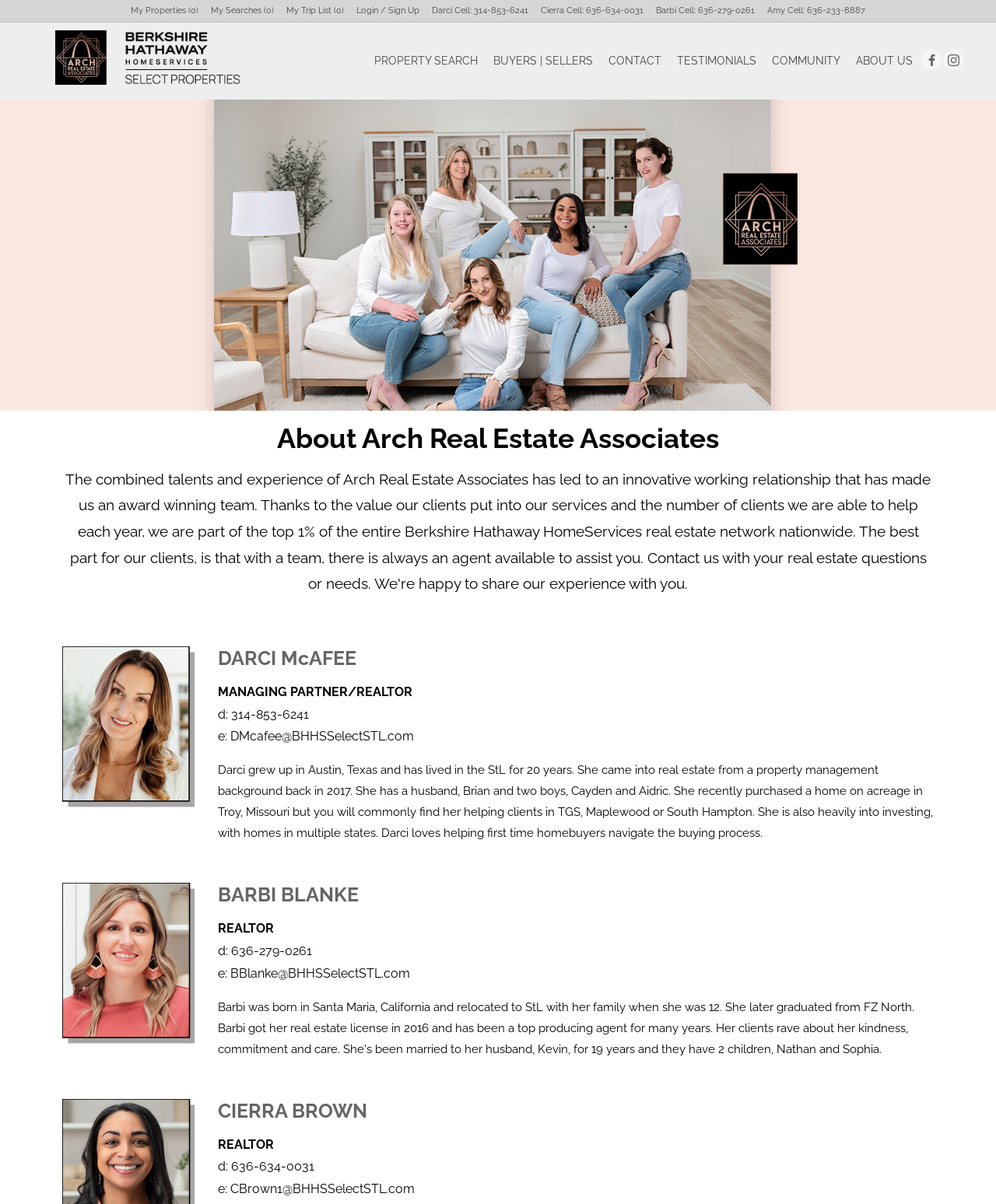Identify the bounding box coordinates for the UI element described as follows: My Trip List (0). Use the format (top-left x, top-left y, bottom-right x, bottom-right y) and ensure all values are floating point numbers between 0 and 1.

[0.288, 0.005, 0.345, 0.013]